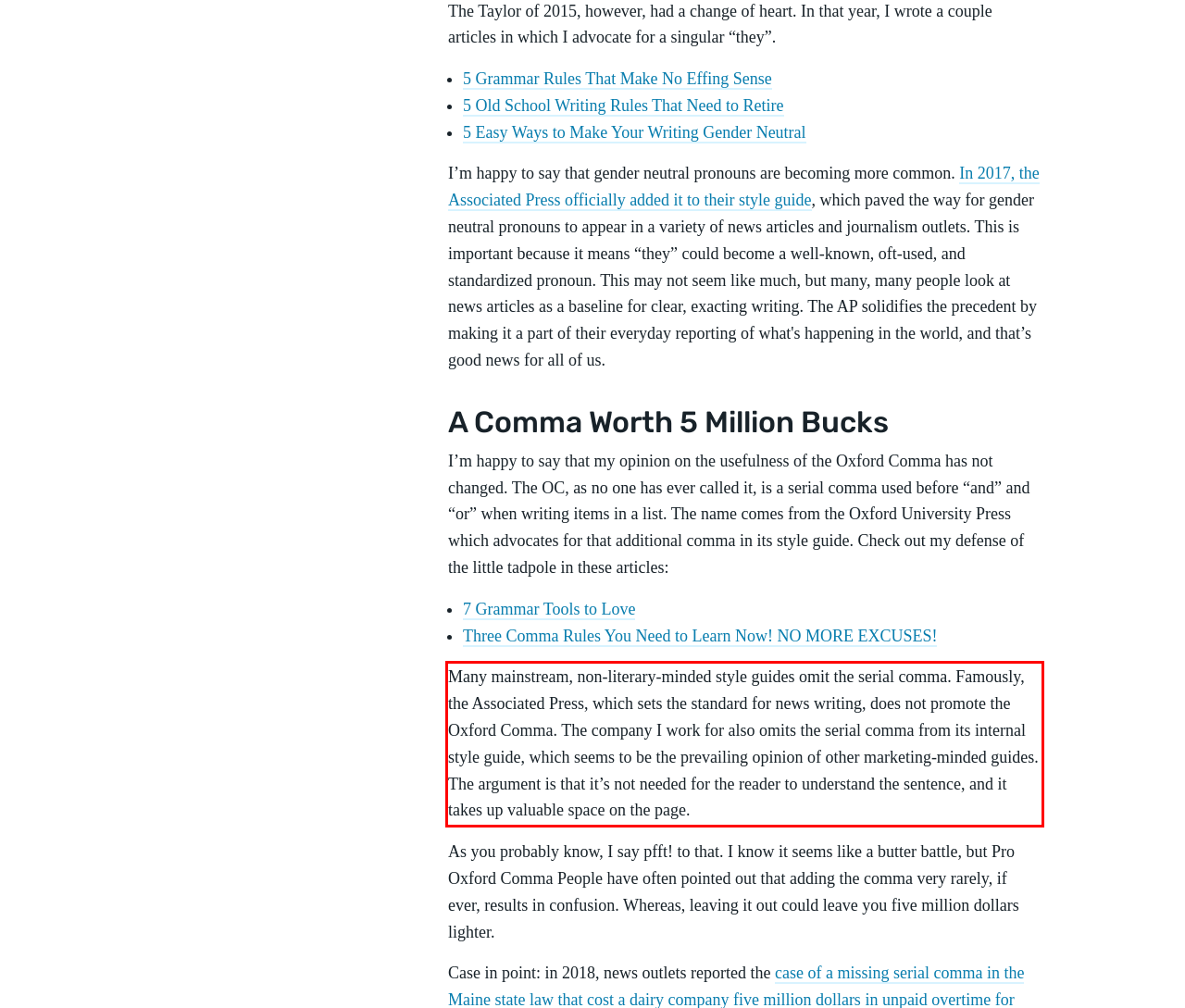You have a webpage screenshot with a red rectangle surrounding a UI element. Extract the text content from within this red bounding box.

Many mainstream, non-literary-minded style guides omit the serial comma. Famously, the Associated Press, which sets the standard for news writing, does not promote the Oxford Comma. The company I work for also omits the serial comma from its internal style guide, which seems to be the prevailing opinion of other marketing-minded guides. The argument is that it’s not needed for the reader to understand the sentence, and it takes up valuable space on the page.